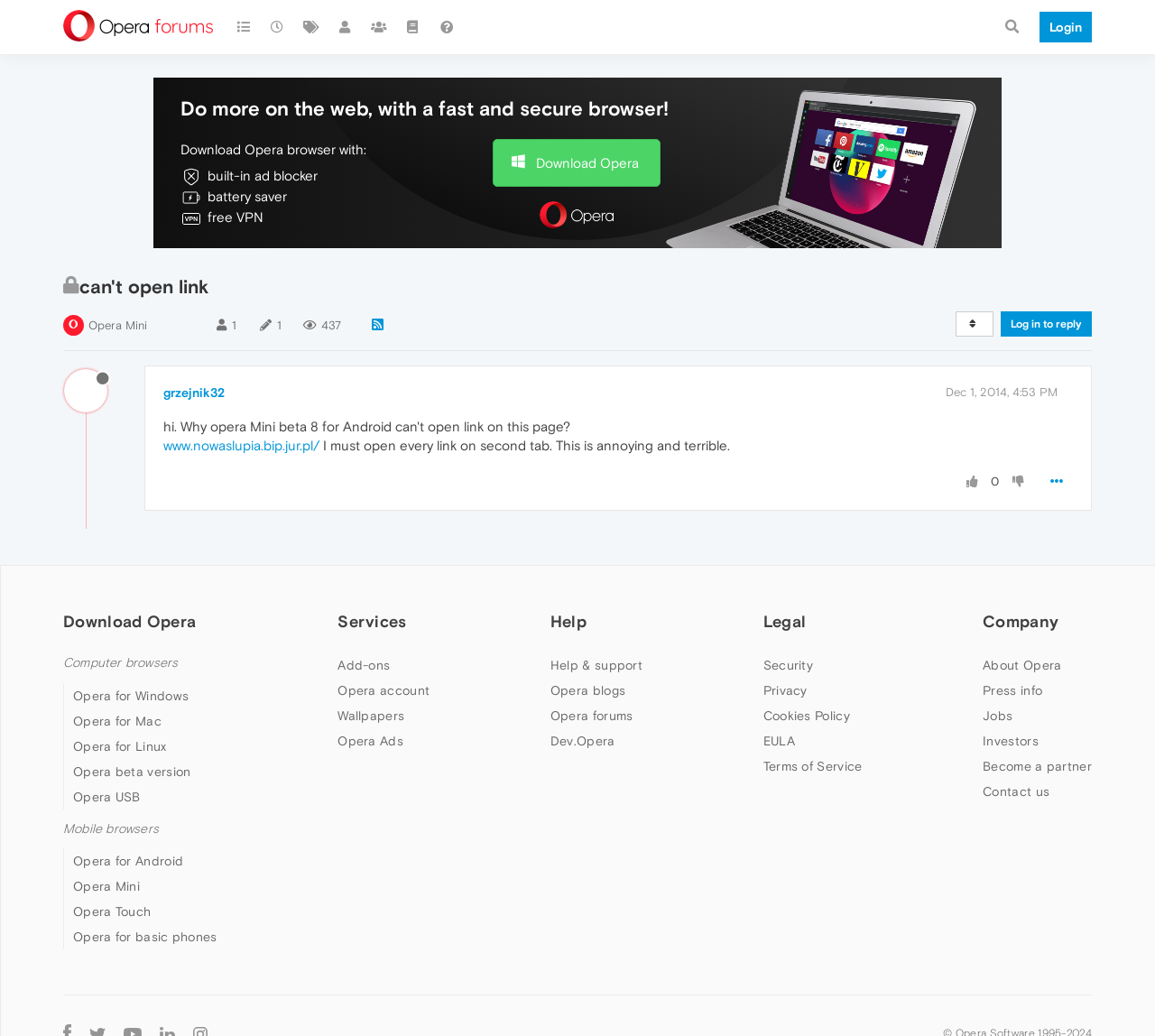Explain the webpage in detail, including its primary components.

This webpage is a forum discussion page on the Opera website. At the top, there is a main section with a login link and a search bar. Below the search bar, there are several icons representing different Opera browser features, such as a built-in ad blocker, battery saver, and free VPN. 

To the right of these icons, there is a call-to-action button to download Opera browser. Below this section, there is a heading that reads "can't open link" with a locked icon next to it. Underneath, there are links to Opera Mini, Posters, Posts, Views, and a button with a trash can icon.

On the left side of the page, there is a section with a heading that reads "Download Opera" and a checkbox next to it. Below this, there are links to download Opera for different operating systems, such as Windows, Mac, and Linux.

Further down the page, there are sections for Mobile browsers, Services, Help, and Legal, each with their own set of links and checkboxes. The Mobile browsers section has links to download Opera for Android, Opera Mini, and other mobile devices. The Services section has links to Add-ons, Opera account, Wallpapers, and Opera Ads. The Help section has links to Help & support, Opera blogs, Opera forums, and Dev.Opera. The Legal section has links to Security, Privacy, Cookies Policy, EULA, and Terms of Service.

In the middle of the page, there is a discussion thread with a user's post complaining about not being able to open links on a specific webpage using Opera Mini beta 8 for Android. The user must open every link in a second tab, which they find annoying and terrible. There are also links to reply to the post and view the user's profile.